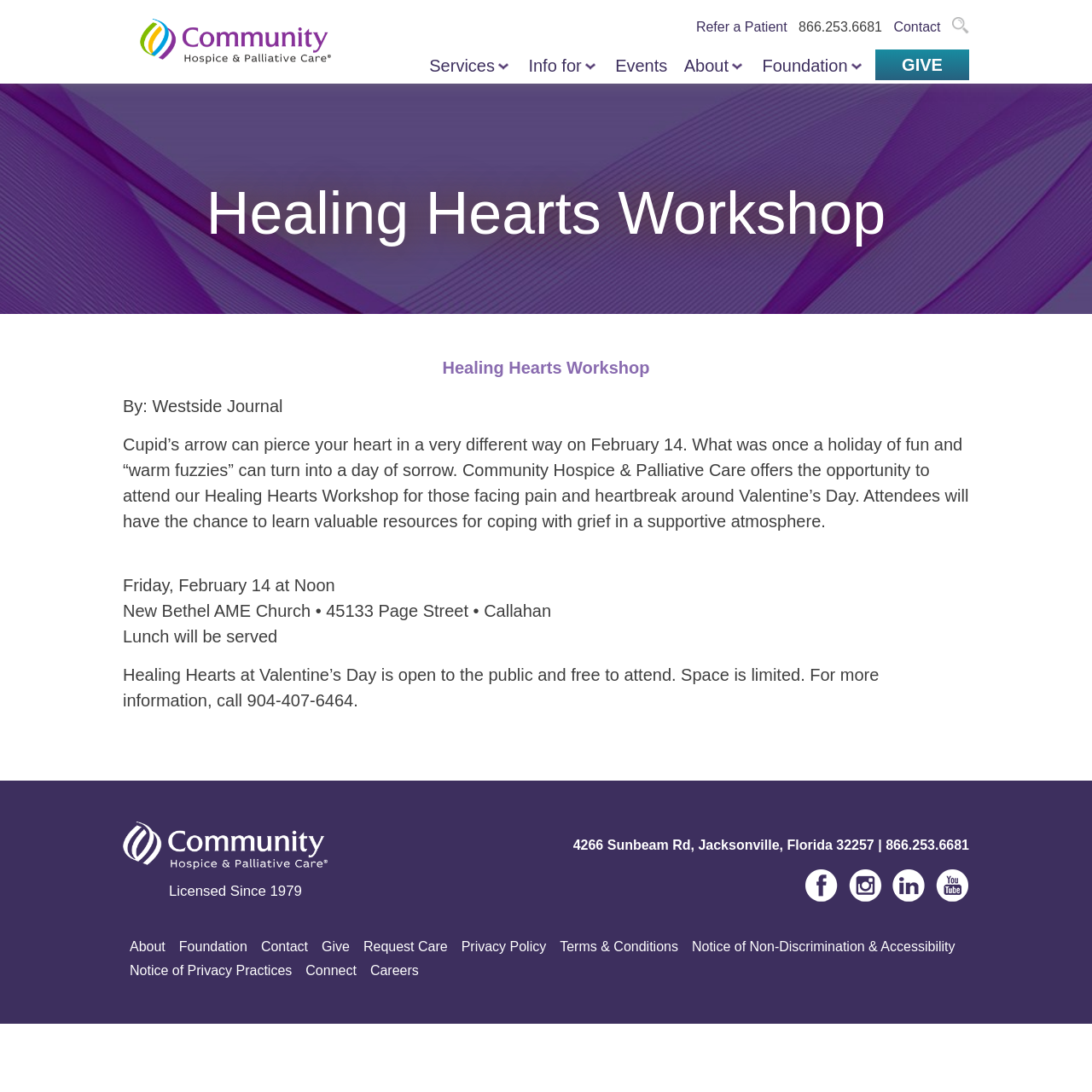Pinpoint the bounding box coordinates of the element you need to click to execute the following instruction: "Visit the Community Hospice & Palliative Care Facebook page". The bounding box should be represented by four float numbers between 0 and 1, in the format [left, top, right, bottom].

[0.738, 0.796, 0.768, 0.826]